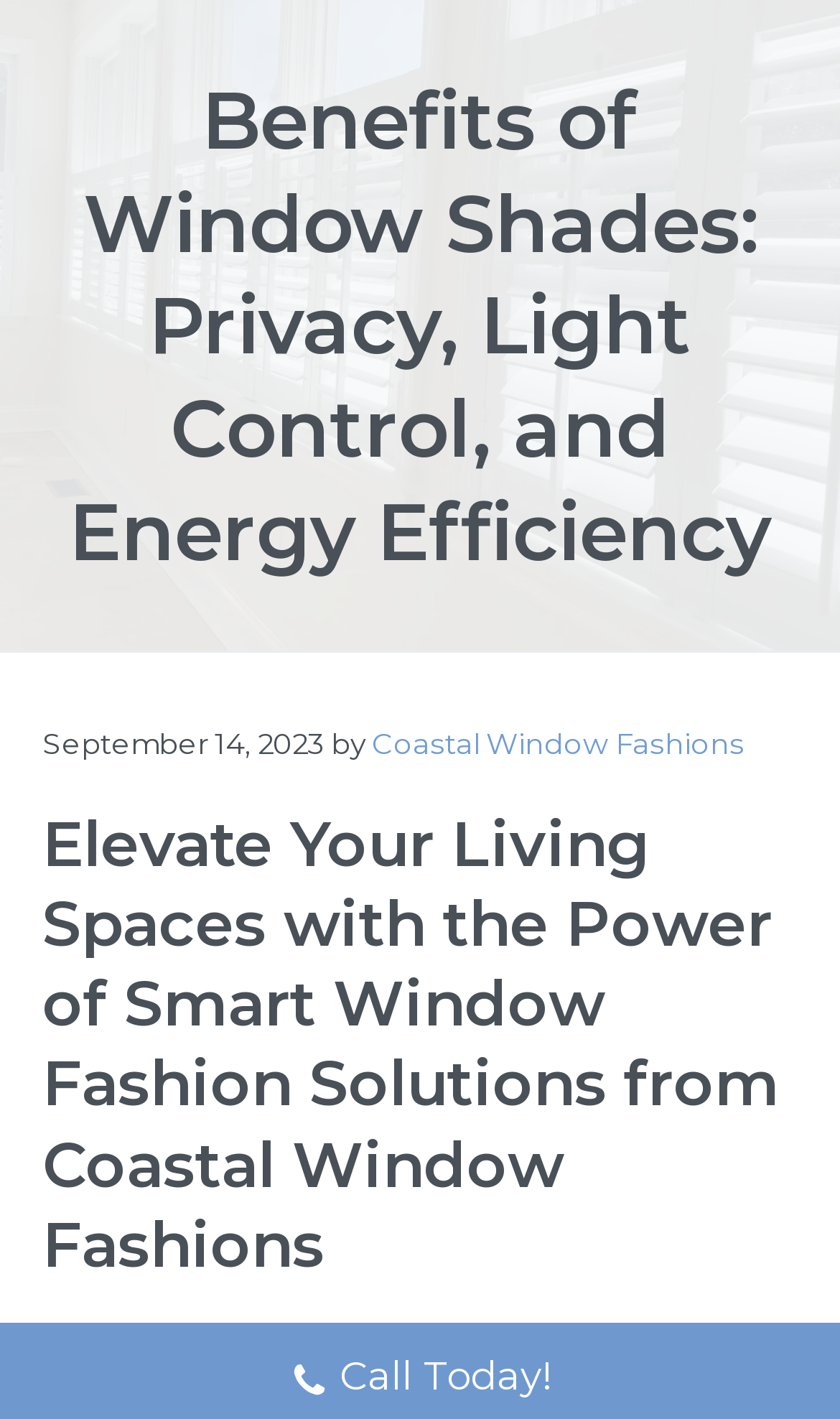Produce a meticulous description of the webpage.

The webpage is about the benefits of Coastal Window Fashions' window shades, focusing on privacy, light control, and energy efficiency for homes and offices. 

At the top left corner, there are three links: "Skip to primary navigation", "Skip to main content", and "Skip to footer", which are likely used for accessibility purposes. 

Below these links, a prominent heading takes center stage, stating "Benefits of Window Shades: Privacy, Light Control, and Energy Efficiency". This heading is accompanied by a timestamp, "September 14, 2023", and a link to "Coastal Window Fashions", indicating the author or publisher of the content. 

Further down, another heading appears, which is "Elevate Your Living Spaces with the Power of Smart Window Fashion Solutions from Coastal Window Fashions". This heading seems to introduce the main content of the webpage, which is likely to discuss the advantages of Coastal Window Fashions' window shades in more detail.